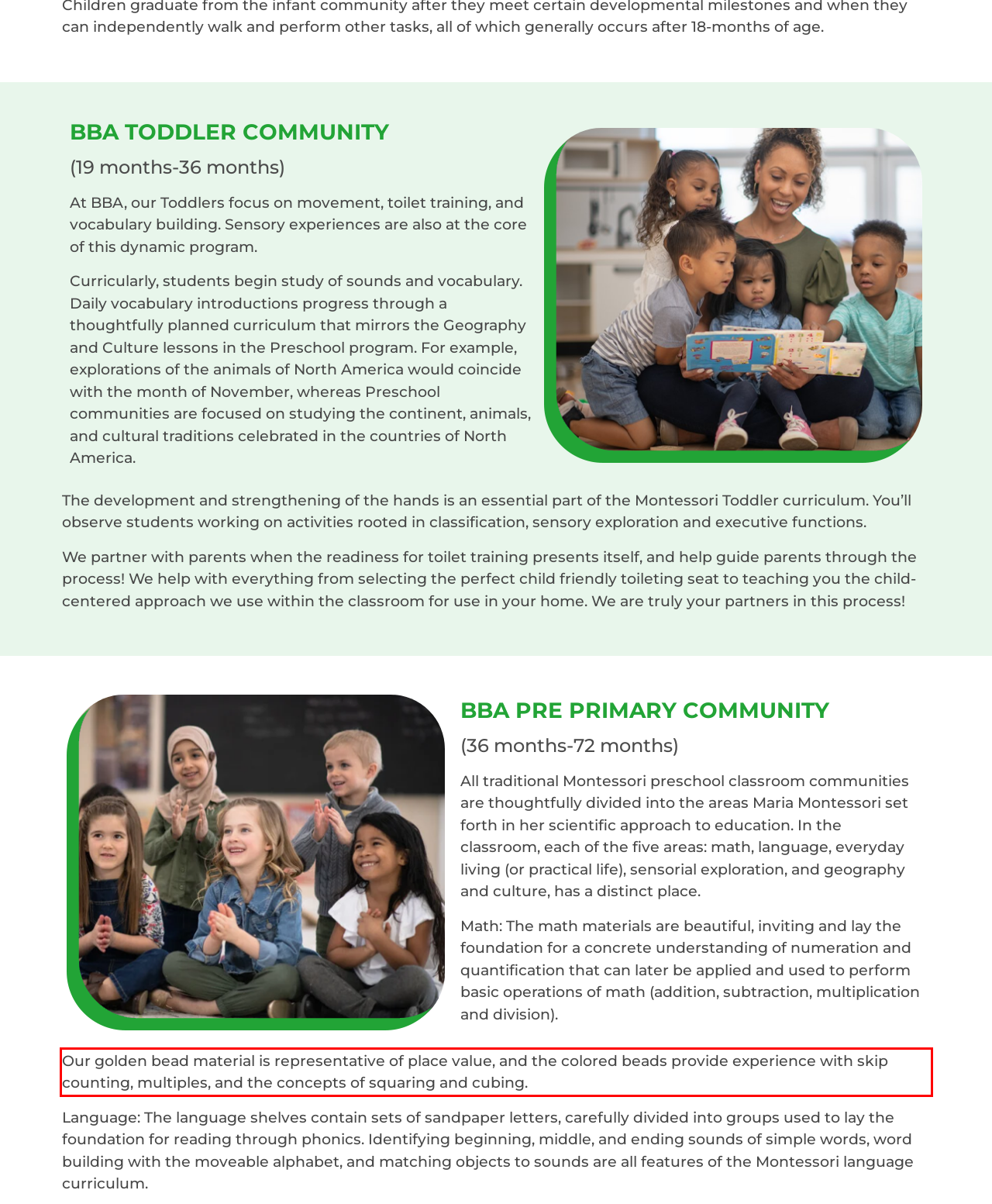You have a screenshot of a webpage with a UI element highlighted by a red bounding box. Use OCR to obtain the text within this highlighted area.

Our golden bead material is representative of place value, and the colored beads provide experience with skip counting, multiples, and the concepts of squaring and cubing.